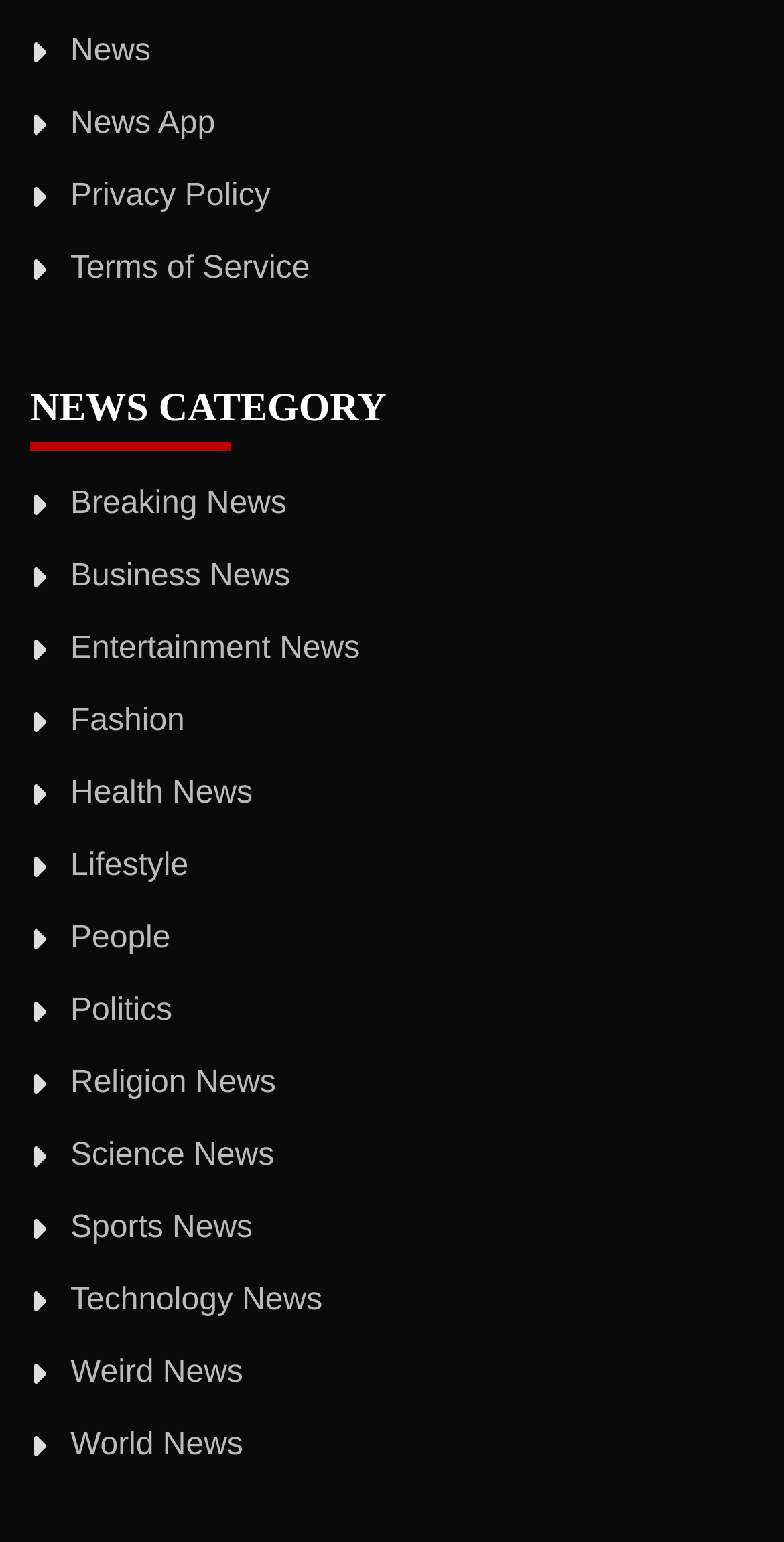Specify the bounding box coordinates of the element's region that should be clicked to achieve the following instruction: "access news app". The bounding box coordinates consist of four float numbers between 0 and 1, in the format [left, top, right, bottom].

[0.09, 0.069, 0.274, 0.091]